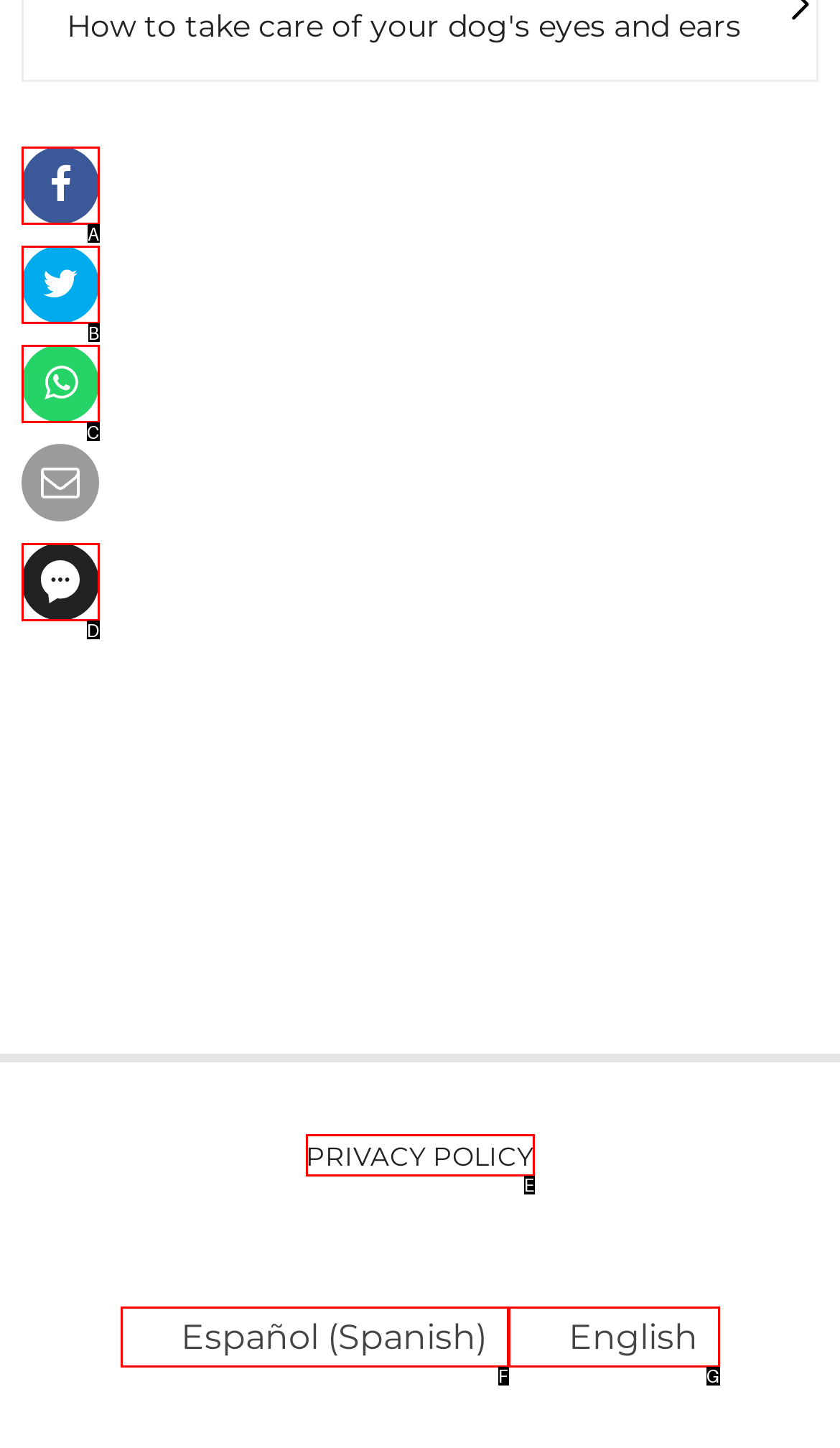From the provided choices, determine which option matches the description: English. Respond with the letter of the correct choice directly.

G